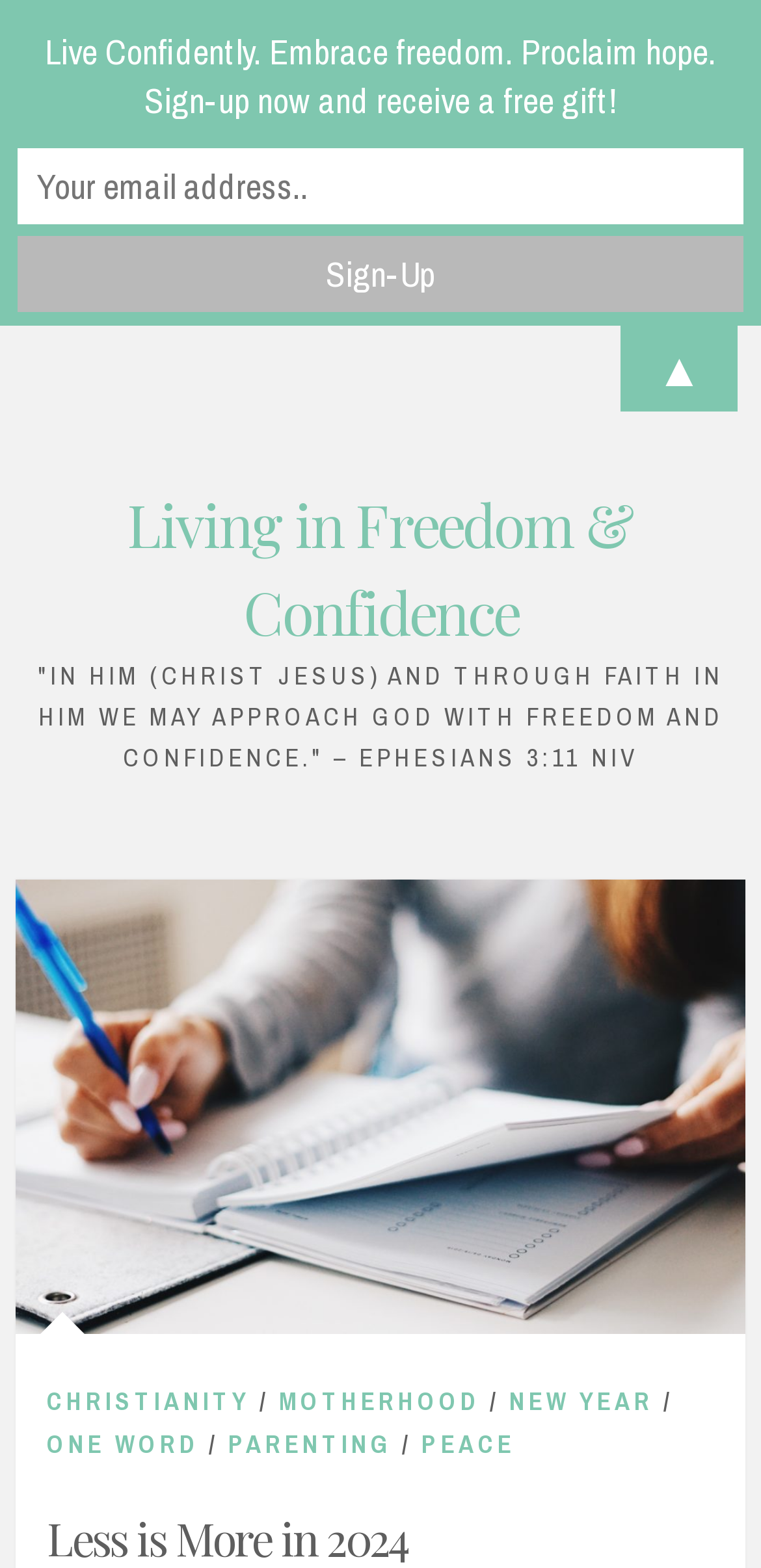Find the UI element described as: "Living in Freedom & Confidence" and predict its bounding box coordinates. Ensure the coordinates are four float numbers between 0 and 1, [left, top, right, bottom].

[0.167, 0.31, 0.833, 0.415]